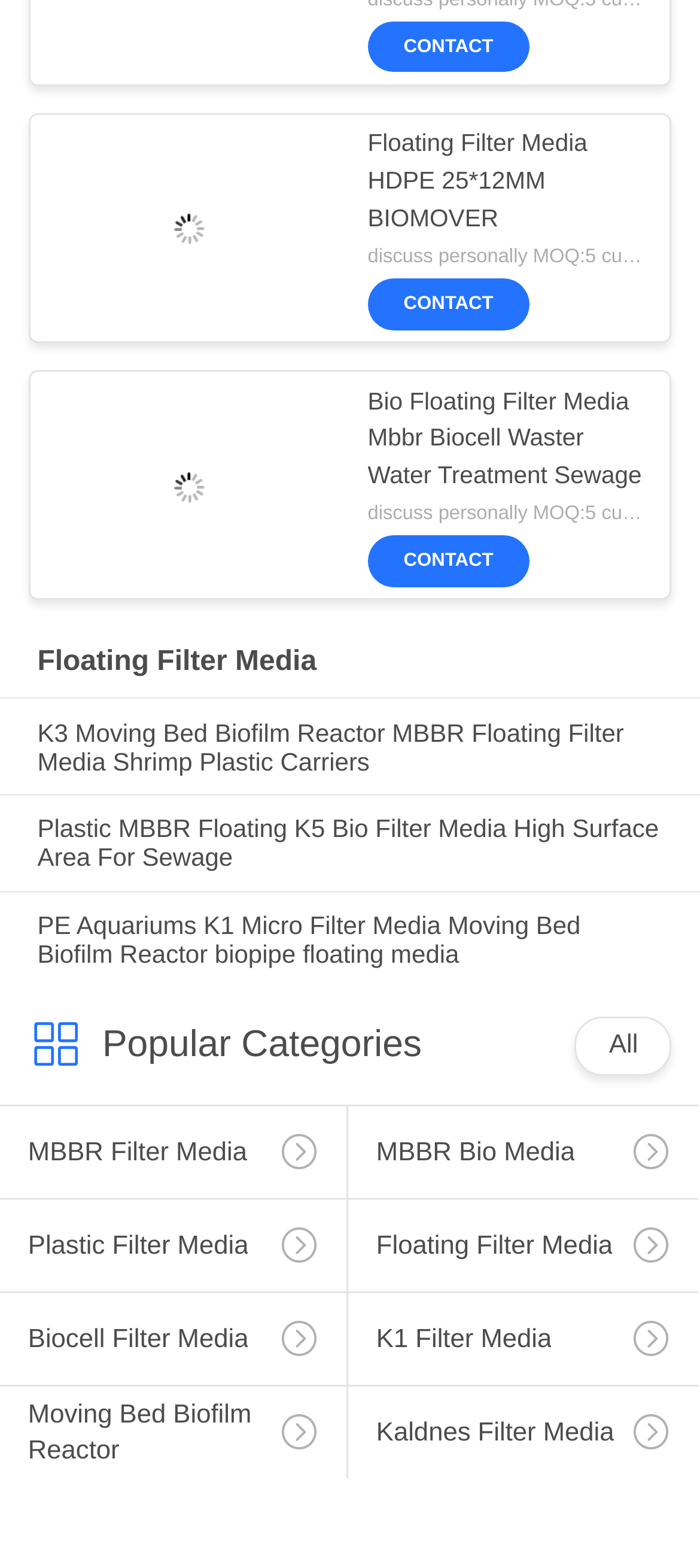Please give a succinct answer to the question in one word or phrase:
How many categories are listed under 'Popular Categories'?

6